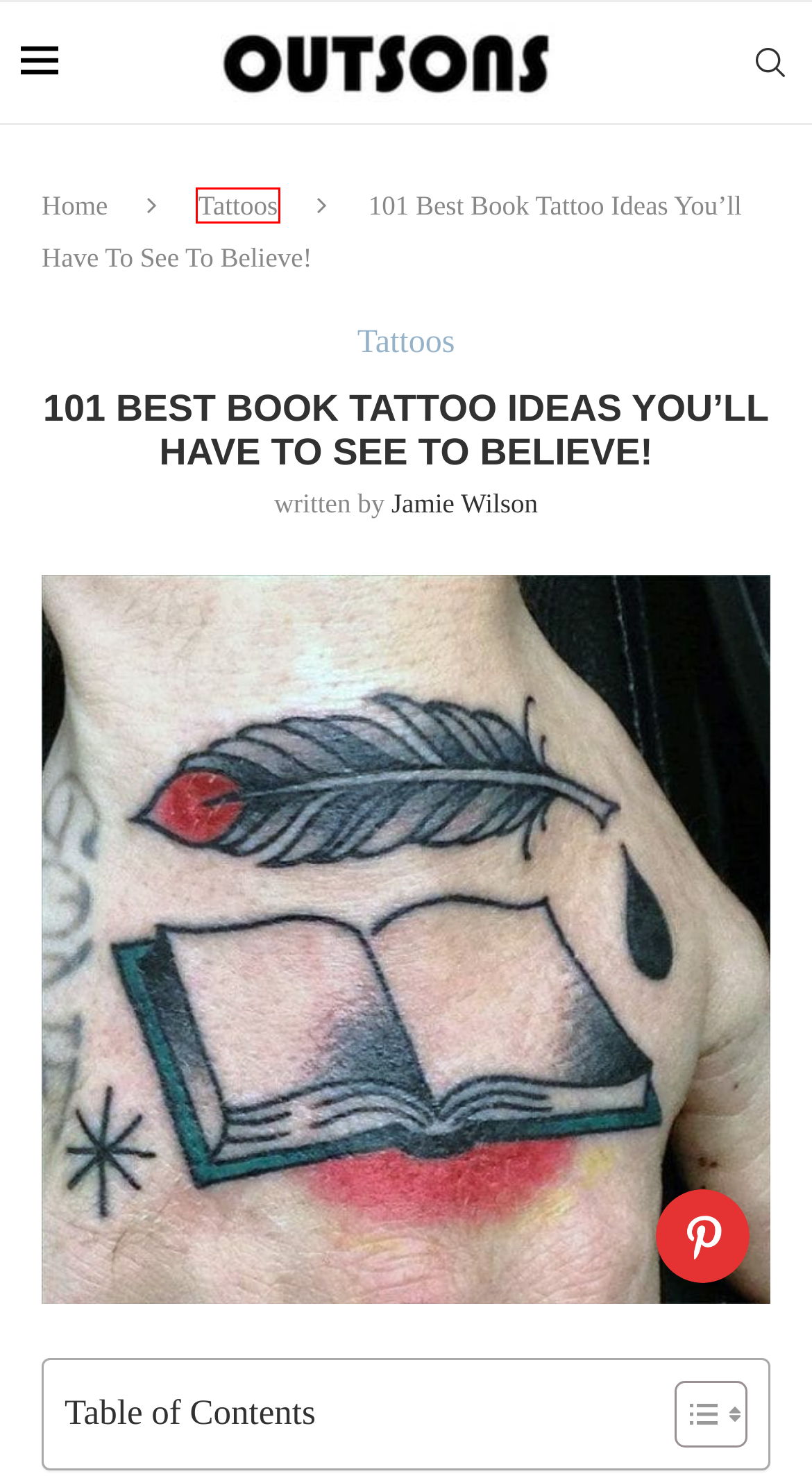You have a screenshot of a webpage, and a red bounding box highlights an element. Select the webpage description that best fits the new page after clicking the element within the bounding box. Options are:
A. Outsons - Get fashion tips, tattoo ideas and style advice
B. Editorial Policy - Outsons
C. Jamie Wilson - Outsons
D. 101 Best Butterfly And Stars Tattoo Ideas That Will Blow Your Mind!
E. Men's Fashion - Outsons
F. Tattoos - Outsons
G. Affiliate Disclosure - Outsons
H. Men's Hair - Outsons

F